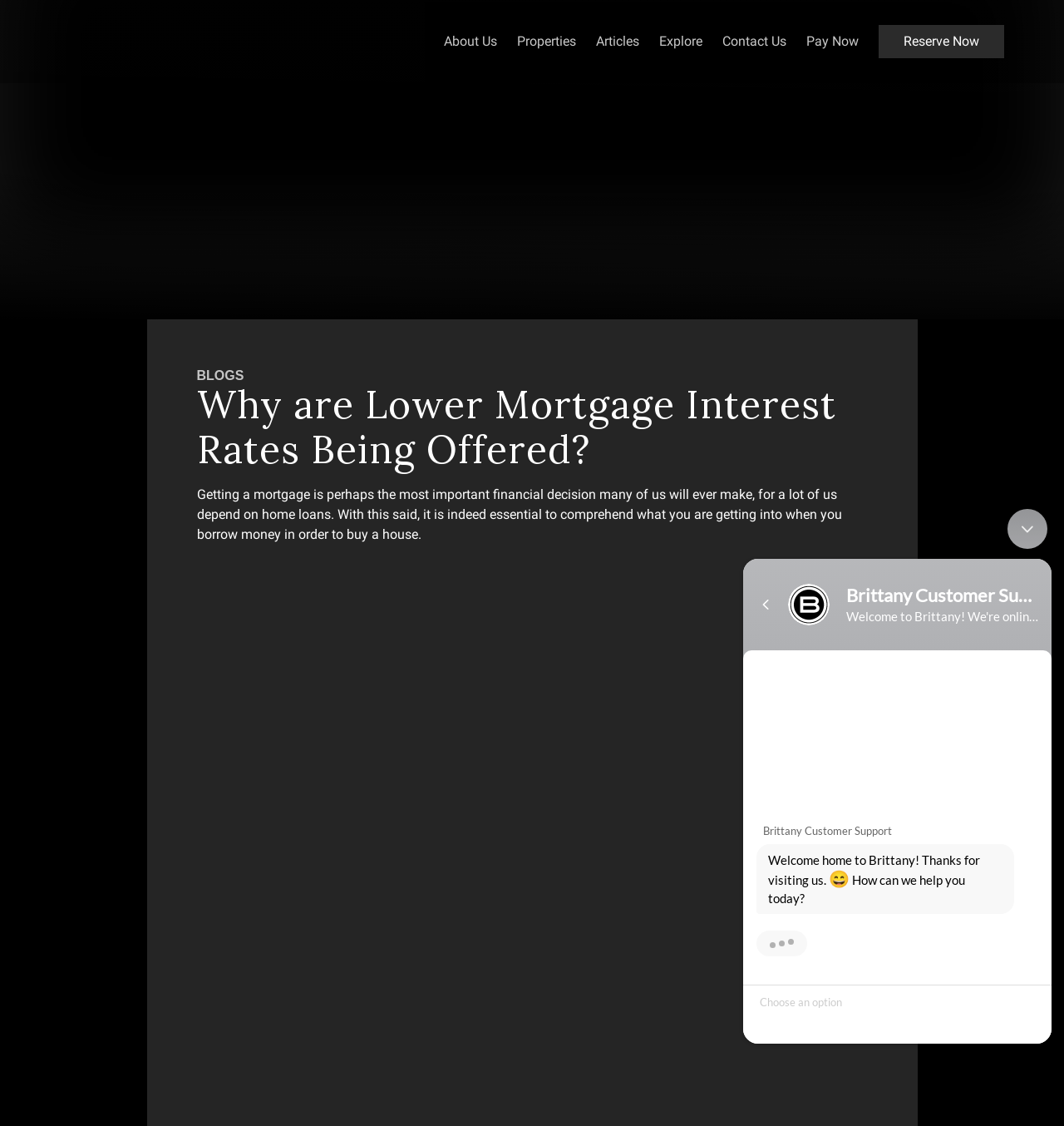Identify the bounding box coordinates of the section that should be clicked to achieve the task described: "Read the article about lower mortgage interest rates".

[0.185, 0.34, 0.815, 0.419]